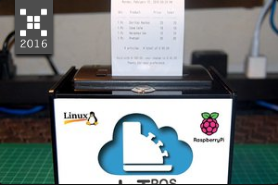Break down the image and describe each part extensively.

The image depicts a compact, multi-functional device resembling a point-of-sale system, prominently featuring a printed receipt emerging from its top. The device is designed with a cloud and gear graphic on its front, symbolizing a blend of technology and functionality, and it includes distinct logos for Linux and Raspberry Pi, emphasizing its compatibility with open-source software and hardware. A banner in the upper left corner displays the year "2016," likely indicating the year of the project's conception or development. This setup reflects a modern DIY approach to creating a Raspberry Pi-based solution for point-of-sale applications, ideal for hobbyists and tech enthusiasts.